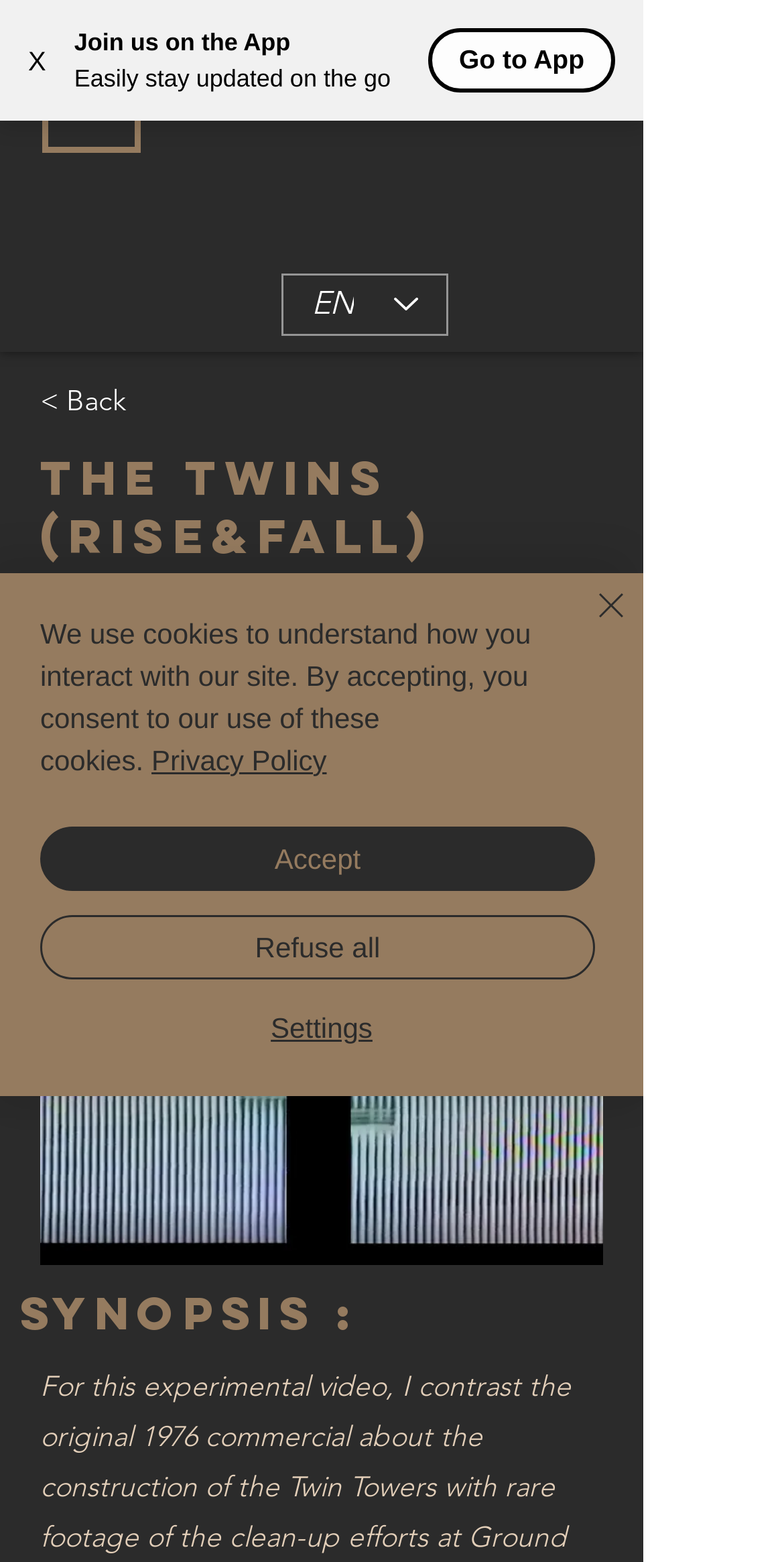Write an elaborate caption that captures the essence of the webpage.

This webpage is about VIKTOR WITKOWSKI, likely a filmmaker or artist. At the top left corner, there is a button to close the current window, and next to it, a static text "Join us on the App" with a call-to-action button "Go to App" on the right side. Below this section, there is a logo image of AVIFF, which is likely an abbreviation for a film festival or organization.

The main content area is divided into two sections. On the left side, there is a navigation menu labeled "Site" with a dropdown menu icon. On the right side, there is a layout table containing a language selector with the current selection being English.

Below the navigation menu, there is a heading "THE TWINS (RISE&FALL)" followed by another heading "VIKTOR WITKOWSKI", which is likely the title of a film or project. Next to these headings, there is a static text "2020" indicating the year of the project.

Further down, there is a large image taking up most of the width of the page, which is likely a film poster or a screenshot from the project. Above the image, there is a heading "SYNOPSIS :" followed by some text that is not provided in the accessibility tree.

At the bottom of the page, there is a button "Chat" on the left side, and an alert message about cookies and privacy policy on the right side. The alert message contains links to the privacy policy and buttons to accept, refuse, or customize cookie settings.